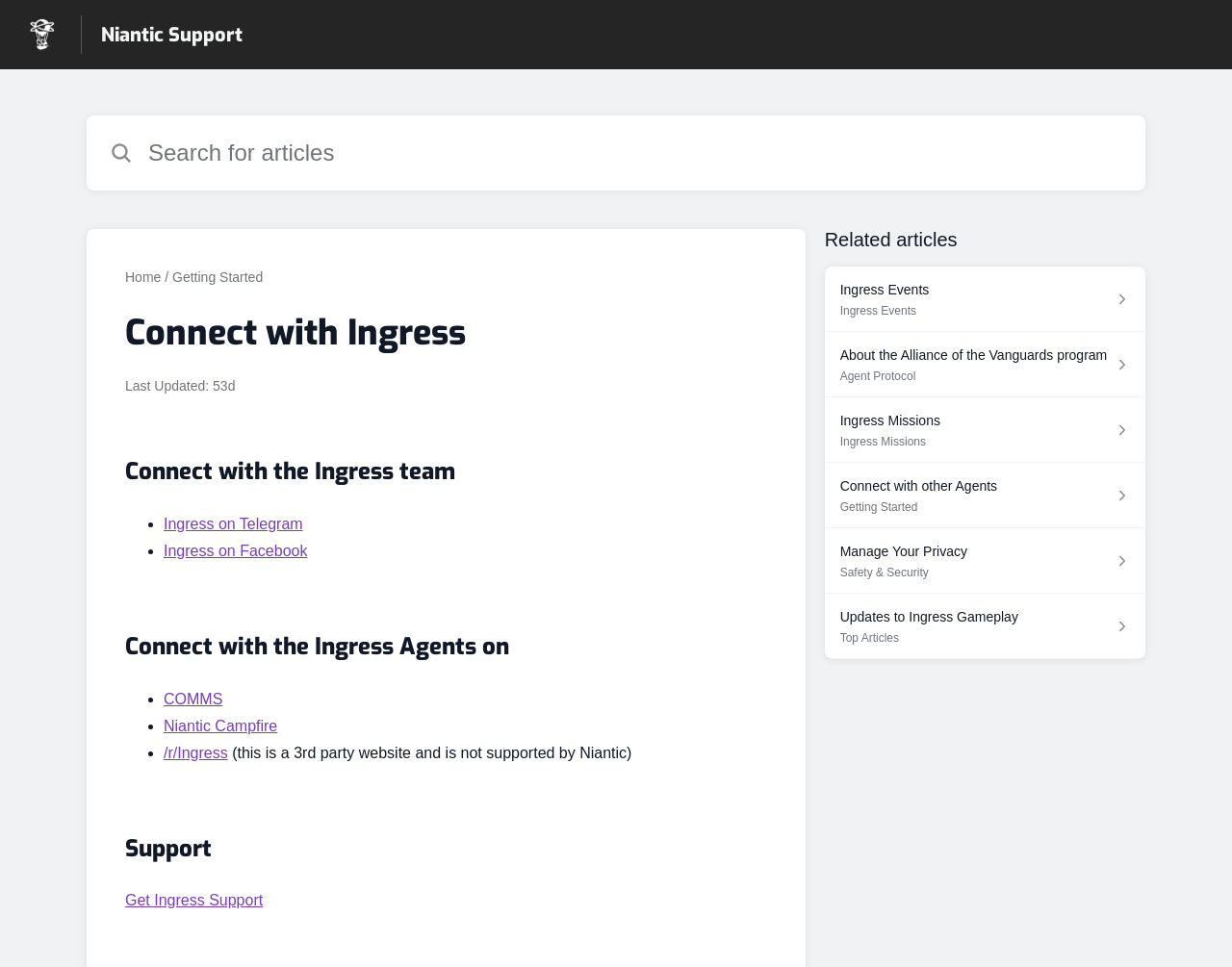What is the last updated date mentioned on the webpage?
Look at the image and respond to the question as thoroughly as possible.

The webpage mentions 'Last Updated: 53d' which suggests that the content was last updated 53 days ago.